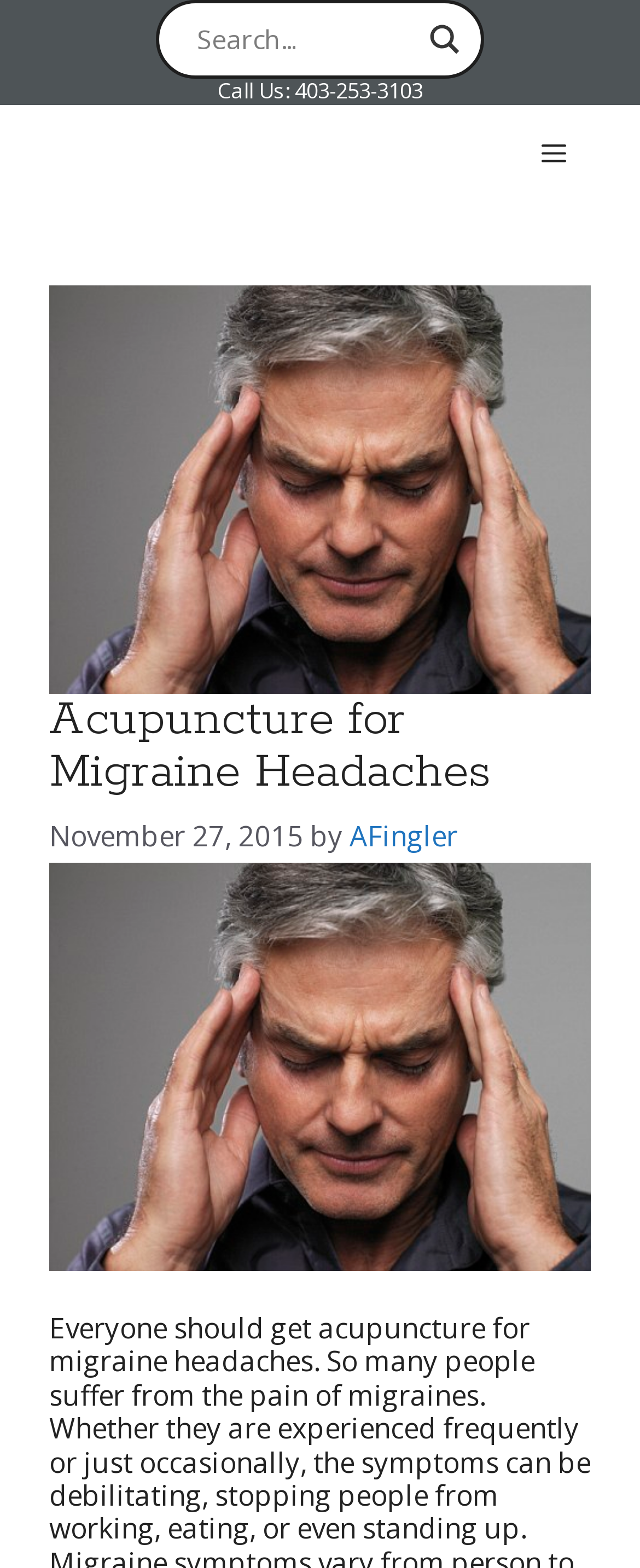What is the purpose of the search form?
Using the image, provide a concise answer in one word or a short phrase.

To search the website